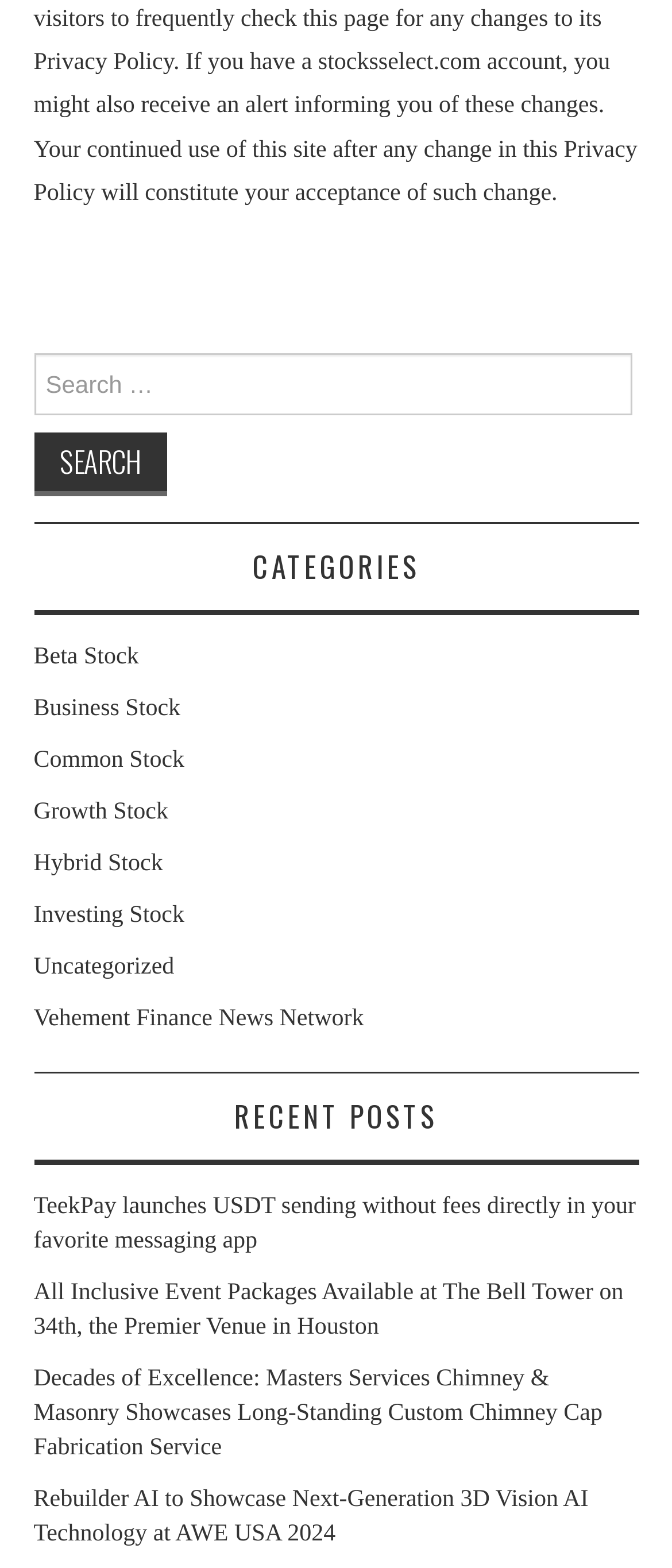Find the bounding box coordinates for the element that must be clicked to complete the instruction: "View Beta Stock category". The coordinates should be four float numbers between 0 and 1, indicated as [left, top, right, bottom].

[0.05, 0.411, 0.207, 0.428]